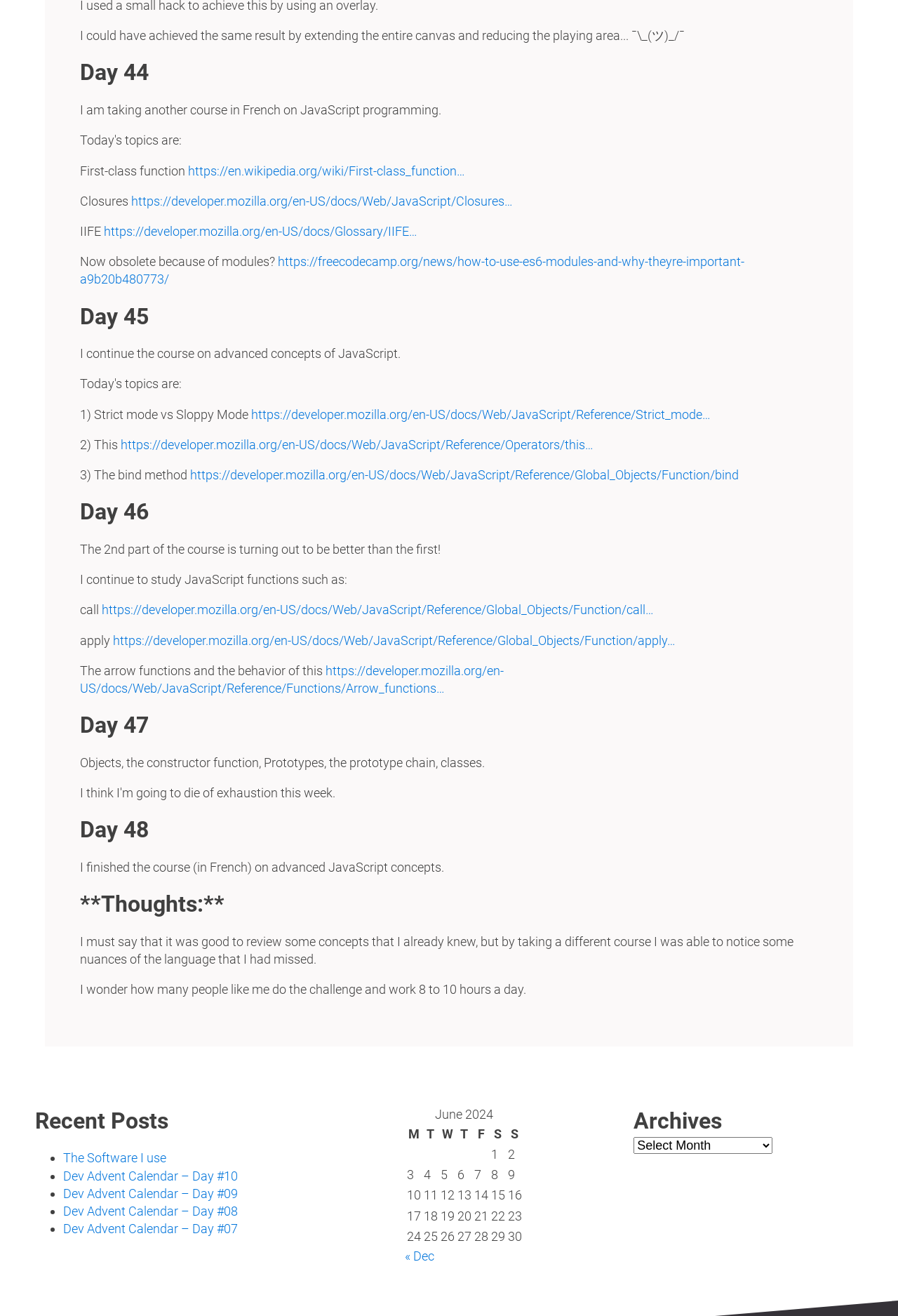Using the element description: "« Dec", determine the bounding box coordinates for the specified UI element. The coordinates should be four float numbers between 0 and 1, [left, top, right, bottom].

[0.45, 0.949, 0.483, 0.96]